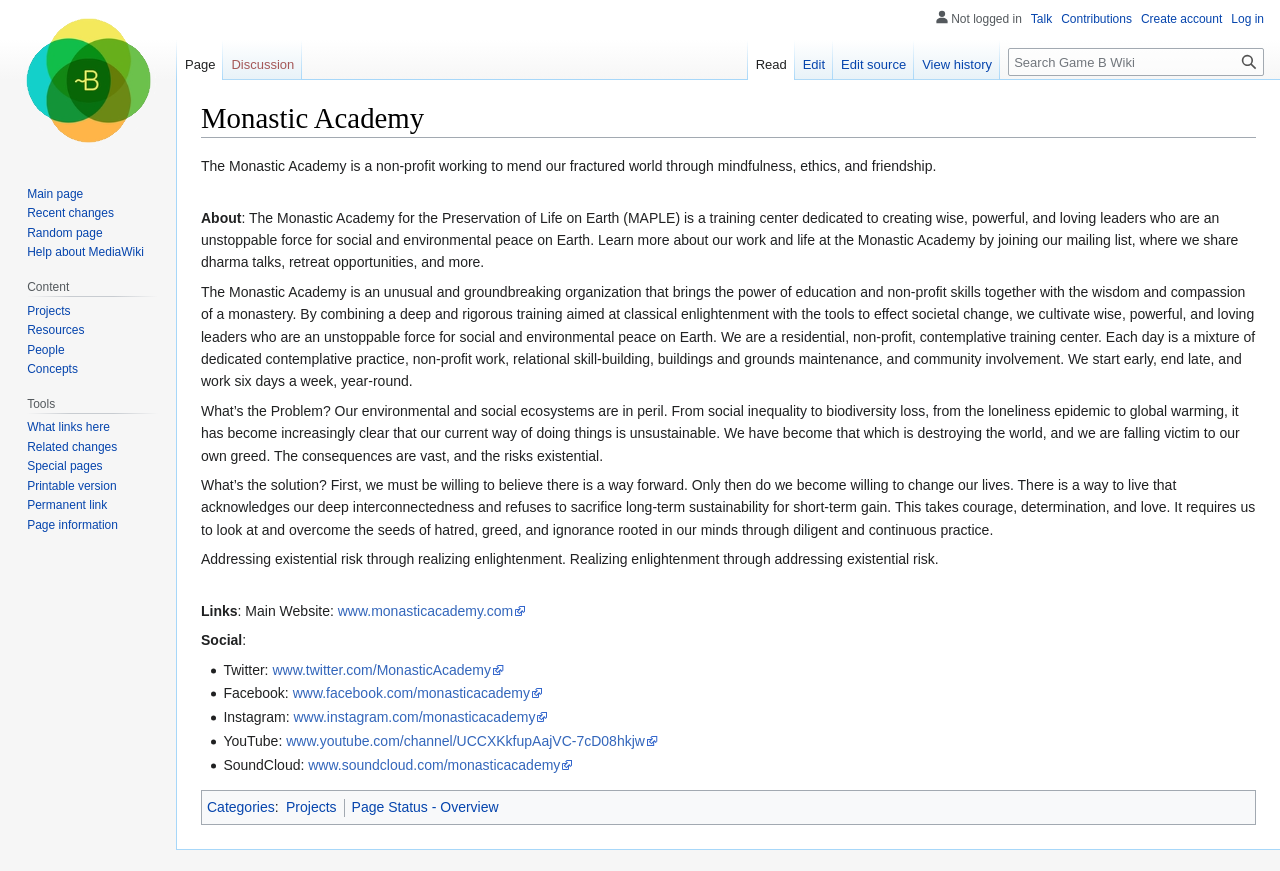Give an extensive and precise description of the webpage.

The webpage is about the Monastic Academy, a non-profit organization focused on mindfulness, ethics, and friendship. At the top of the page, there is a heading with the organization's name, followed by two links to "Jump to navigation" and "Jump to search". Below this, there is a brief description of the academy, stating its mission to create wise, powerful, and loving leaders for social and environmental peace.

The main content of the page is divided into several sections. The first section, "About", provides more information about the academy's work and life, including its training center and daily activities. The second section, "What's the Problem?", discusses the environmental and social crises facing the world, while the third section, "What's the solution?", offers a way forward through diligent practice and overcoming hatred, greed, and ignorance.

The page also features a section with links to the academy's main website, social media profiles, and other online platforms. Additionally, there are several navigation menus at the top and bottom of the page, providing access to various tools, content, and features, such as personal tools, namespaces, views, and search functions.